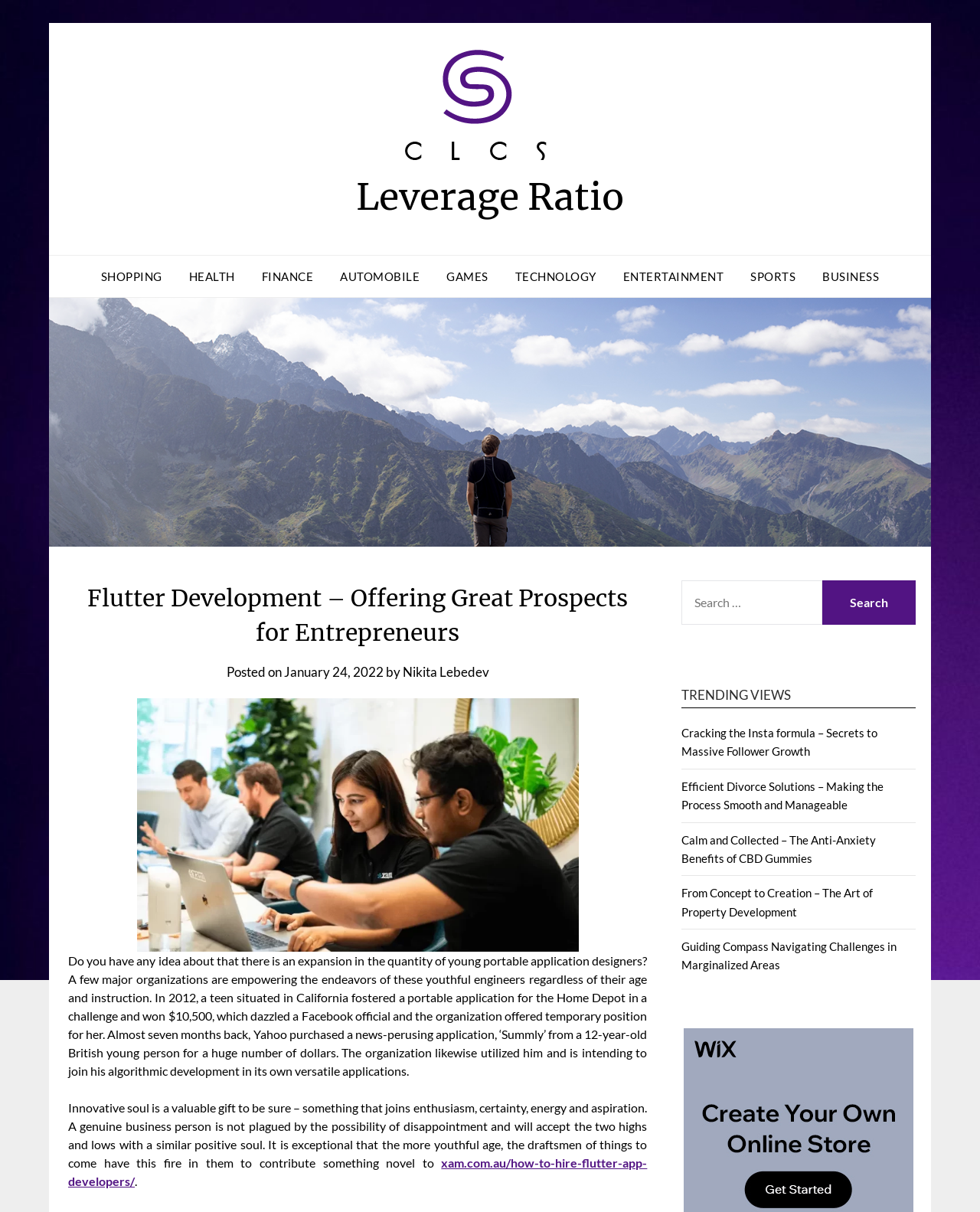What is the date of the article?
Using the information presented in the image, please offer a detailed response to the question.

The date of the article can be found by reading the text 'Posted on January 24, 2022' which is located below the heading.